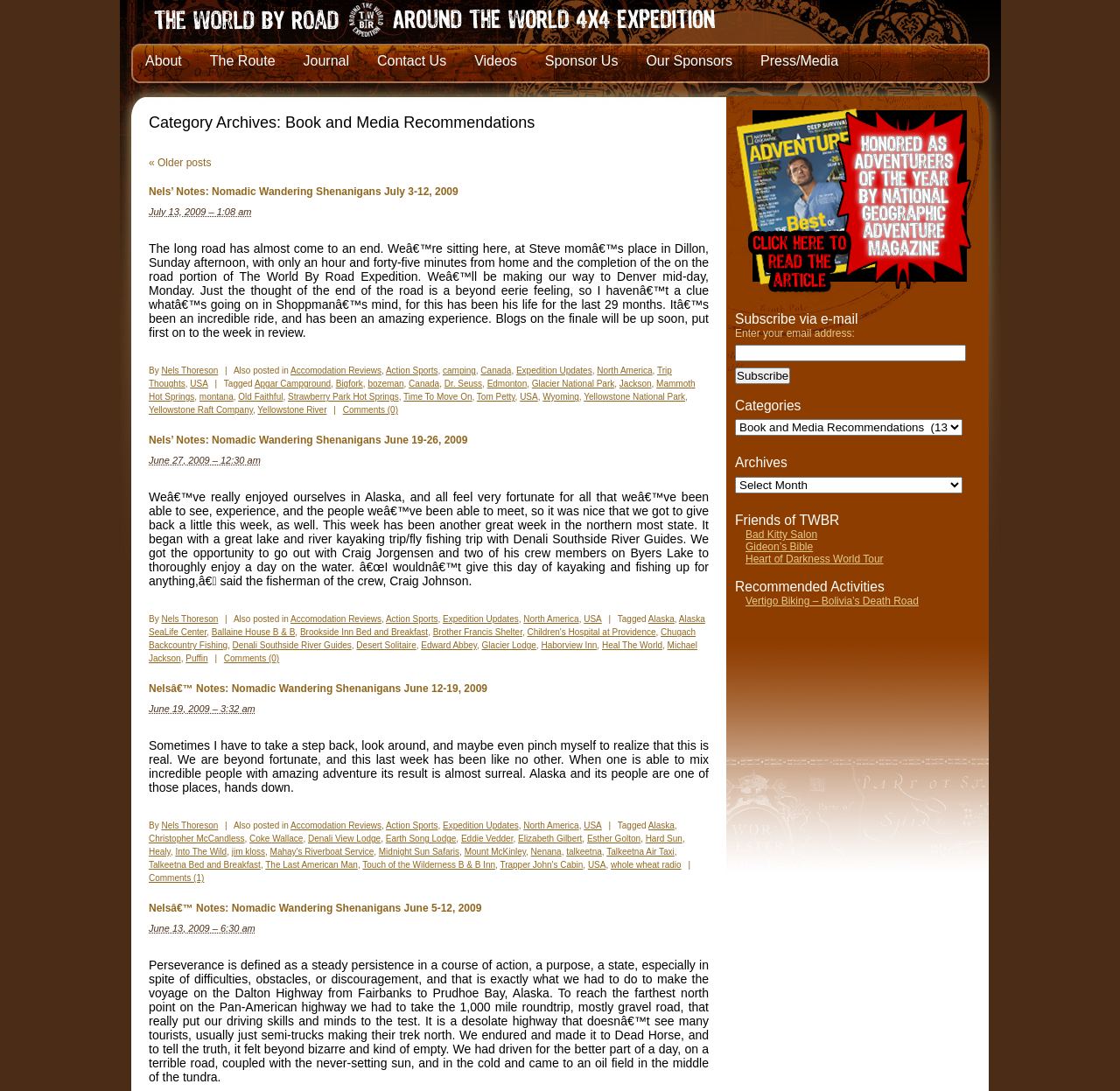Please answer the following question using a single word or phrase: 
What is the date of the post 'Nels’ Notes: Nomadic Wandering Shenanigans June 19-26, 2009'?

June 27, 2009